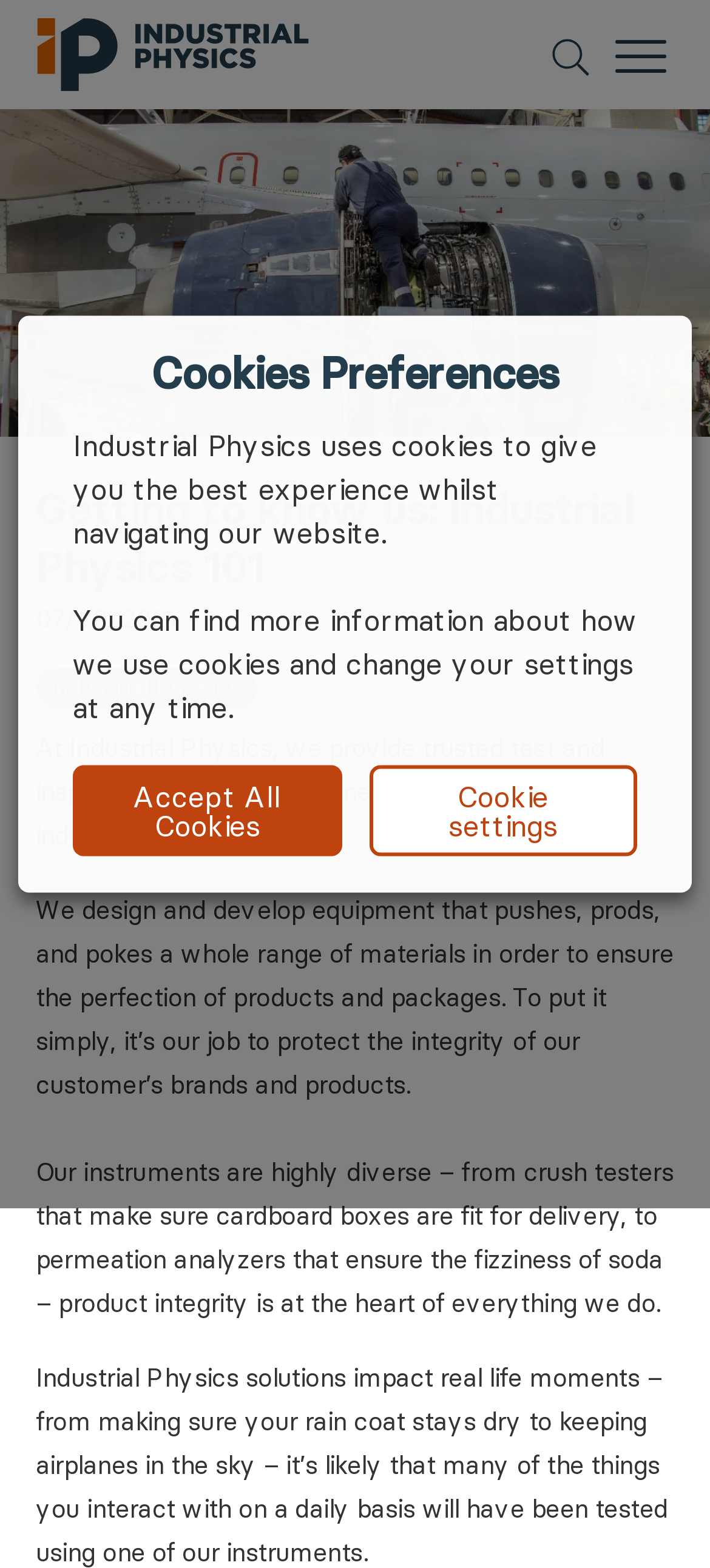What type of equipment does Industrial Physics design?
Using the information from the image, give a concise answer in one word or a short phrase.

Diverse equipment